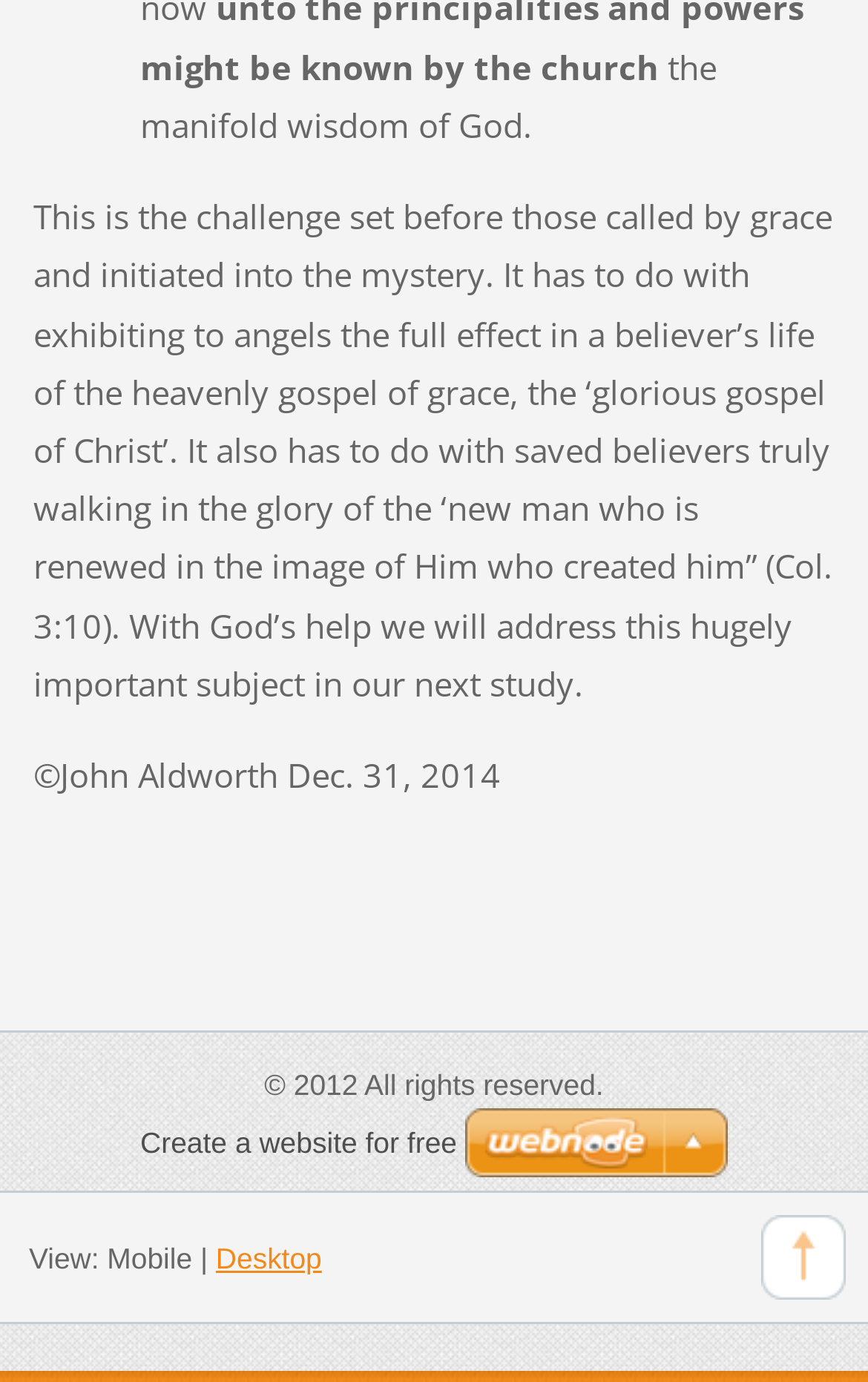Refer to the image and provide an in-depth answer to the question:
What is the topic of the text?

The topic of the text can be inferred from the first two sentences, which mention 'known by the church' and 'the manifold wisdom of God'. This suggests that the text is discussing a religious or spiritual topic, specifically the wisdom of God.